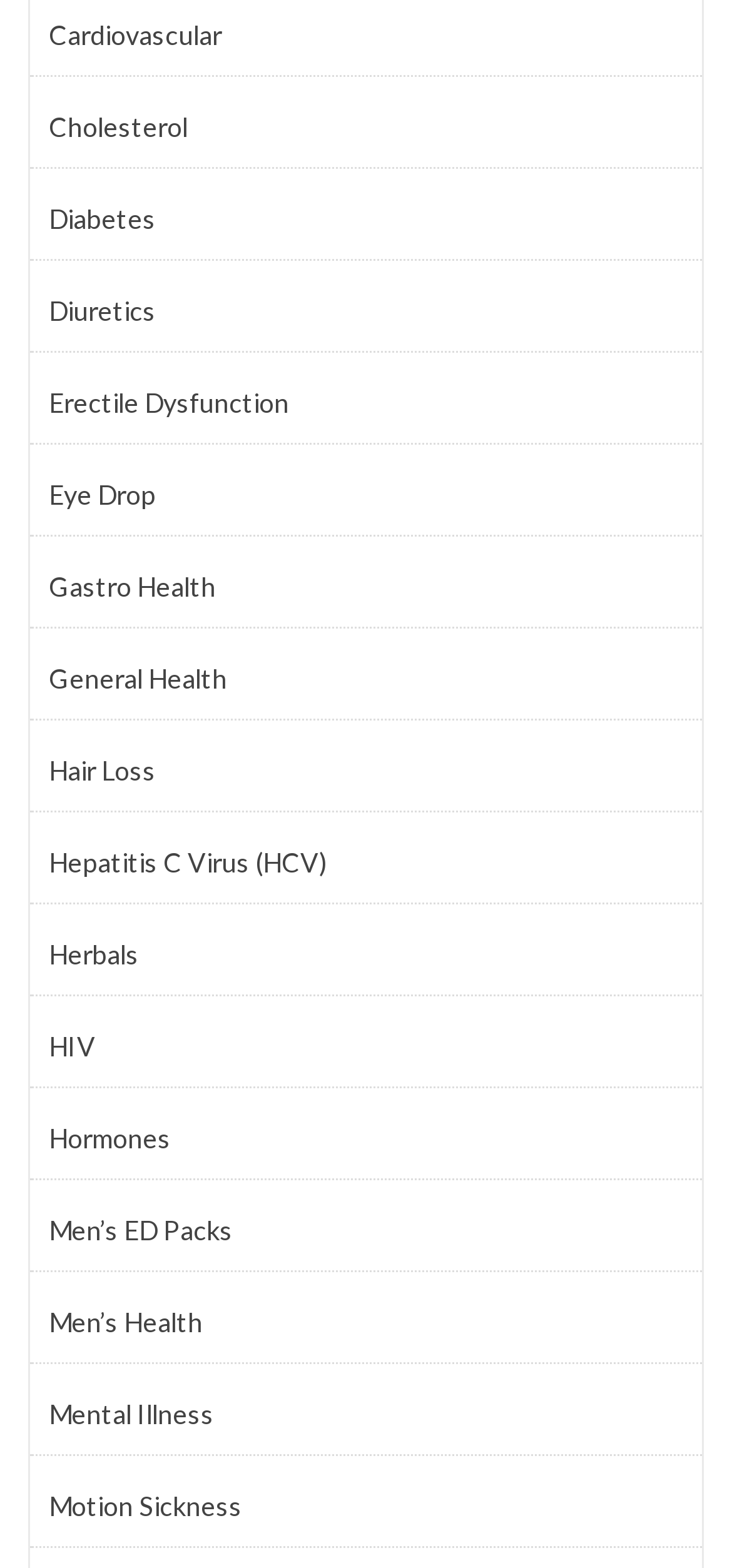Kindly provide the bounding box coordinates of the section you need to click on to fulfill the given instruction: "Learn about Eye Drop".

[0.067, 0.302, 0.933, 0.329]